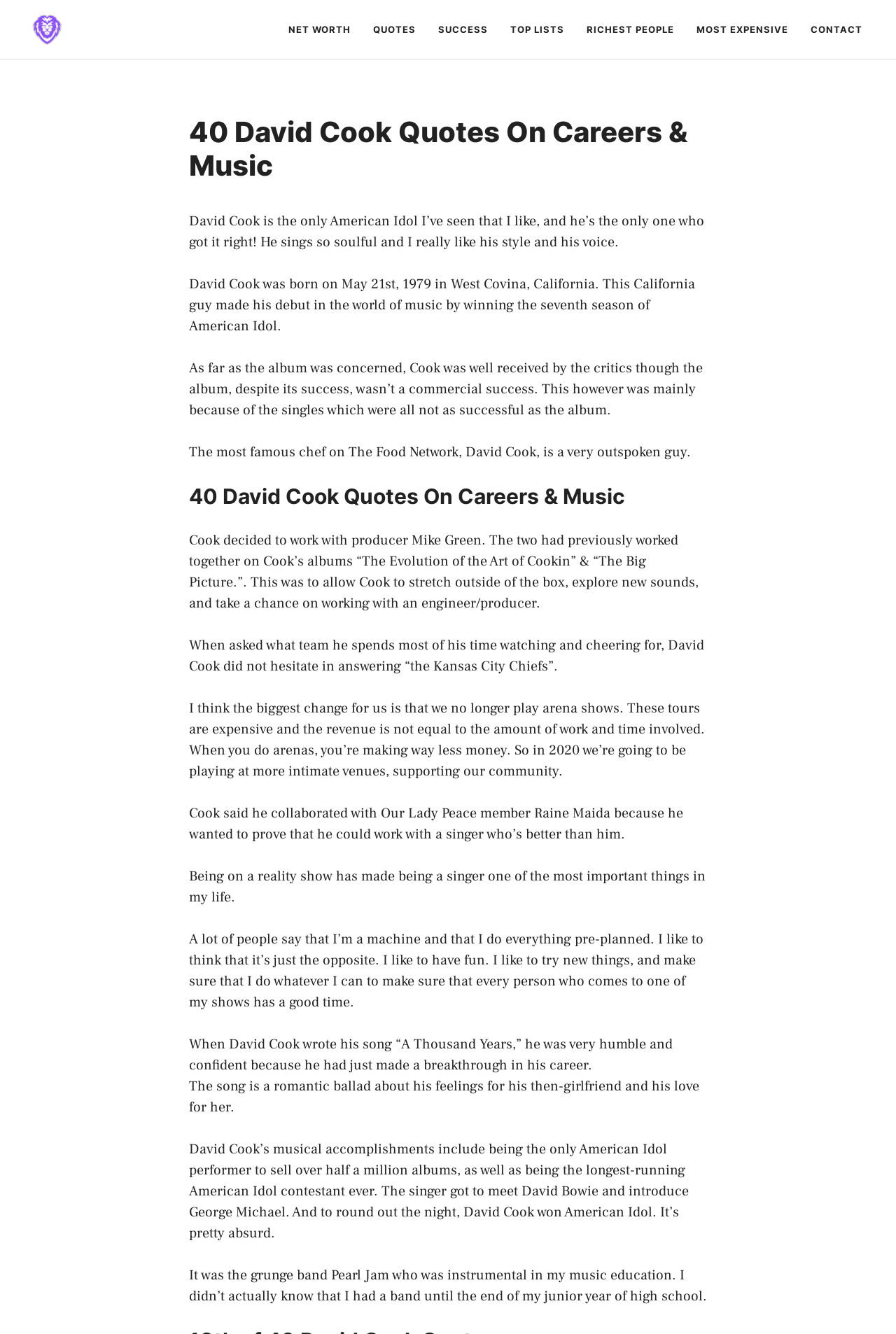Bounding box coordinates must be specified in the format (top-left x, top-left y, bottom-right x, bottom-right y). All values should be floating point numbers between 0 and 1. What are the bounding box coordinates of the UI element described as: Net Worth

[0.309, 0.006, 0.404, 0.038]